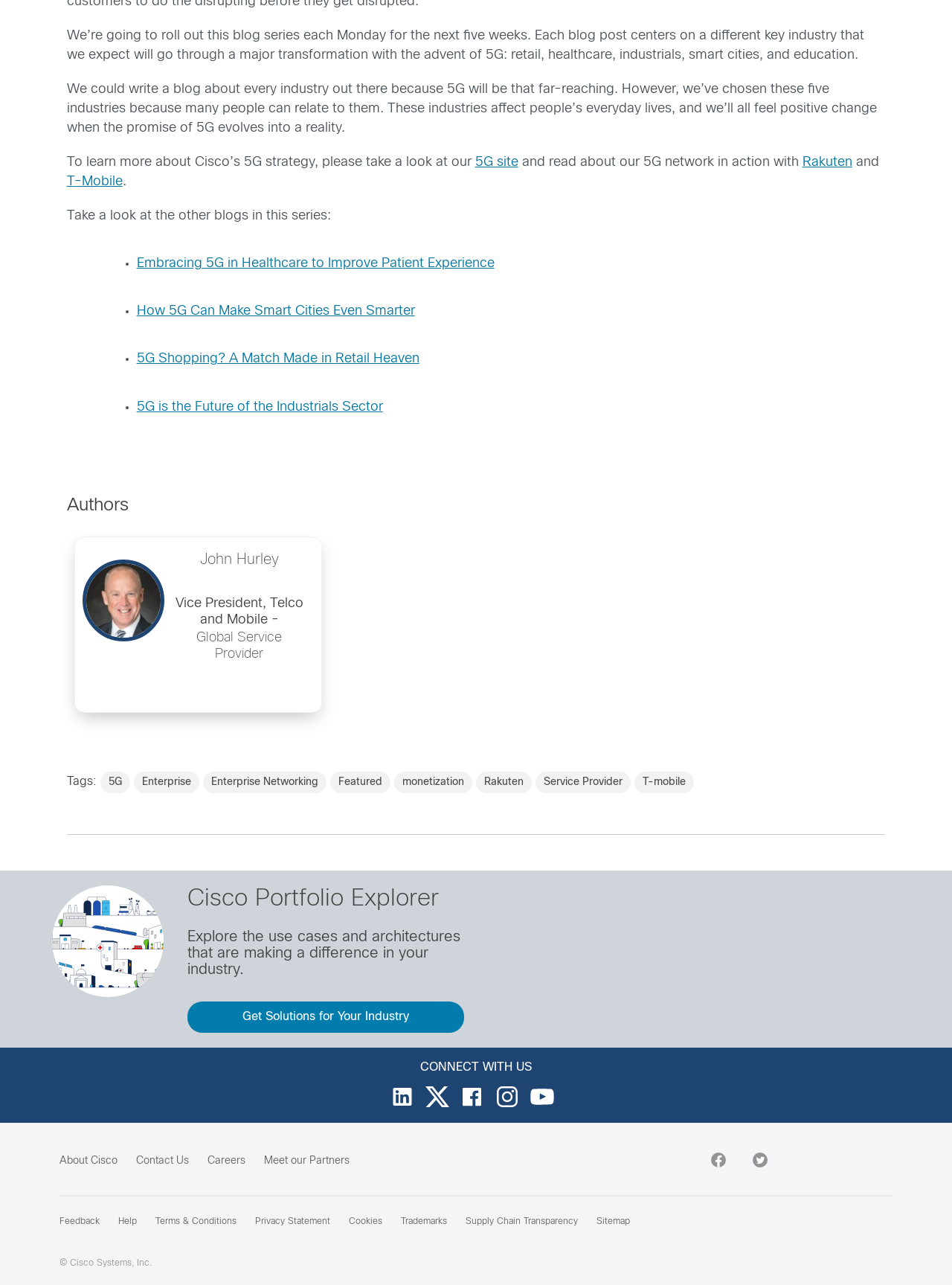Utilize the details in the image to thoroughly answer the following question: What is the topic of the blog series?

The topic of the blog series can be determined by reading the introductory paragraphs, which mention the impact of 5G on various industries.